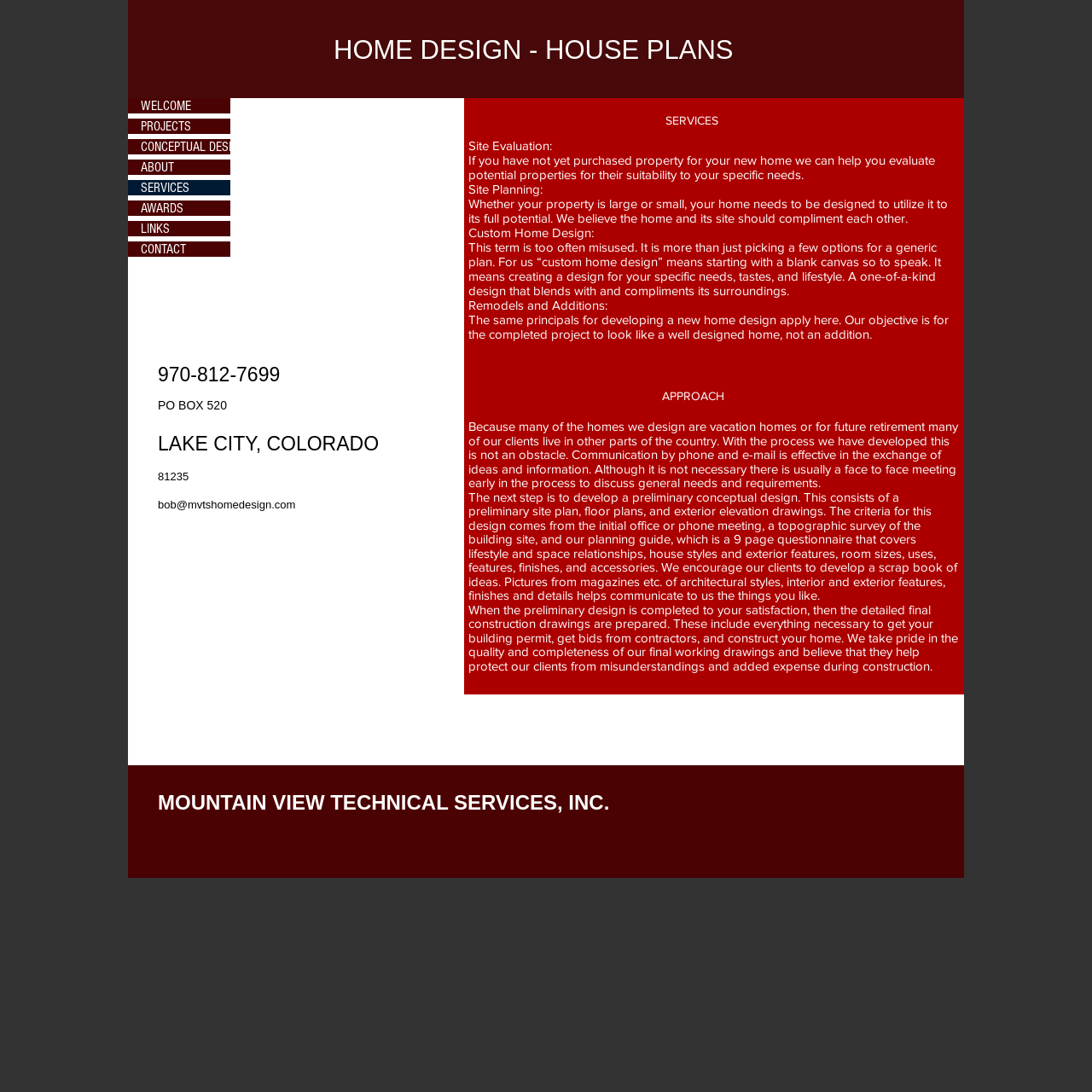Given the element description "CONCEPTUAL DESIGNS", identify the bounding box of the corresponding UI element.

[0.117, 0.127, 0.211, 0.141]